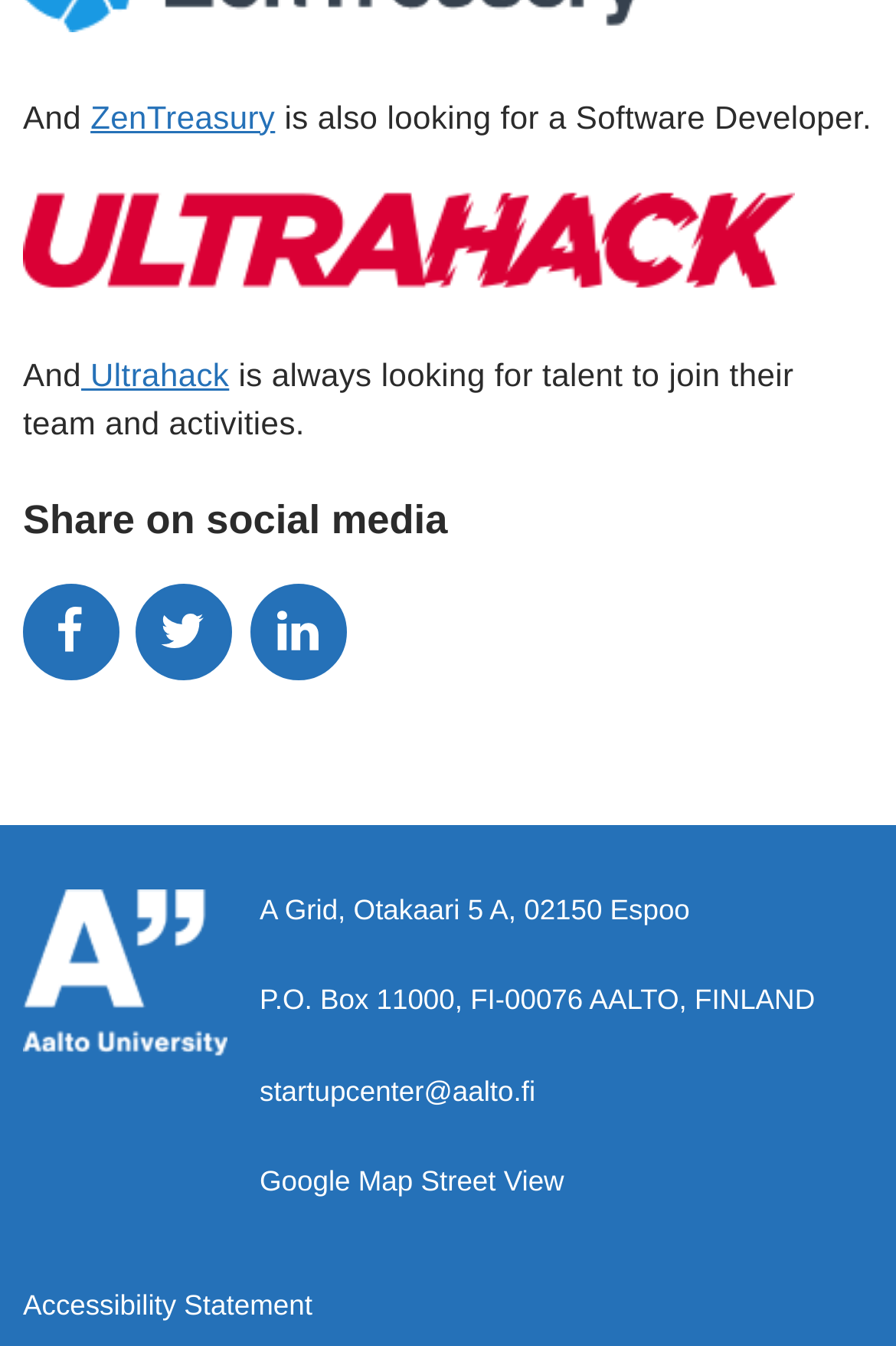Determine the bounding box coordinates for the element that should be clicked to follow this instruction: "Contact Aalto Startup Center via email". The coordinates should be given as four float numbers between 0 and 1, in the format [left, top, right, bottom].

[0.29, 0.799, 0.598, 0.823]